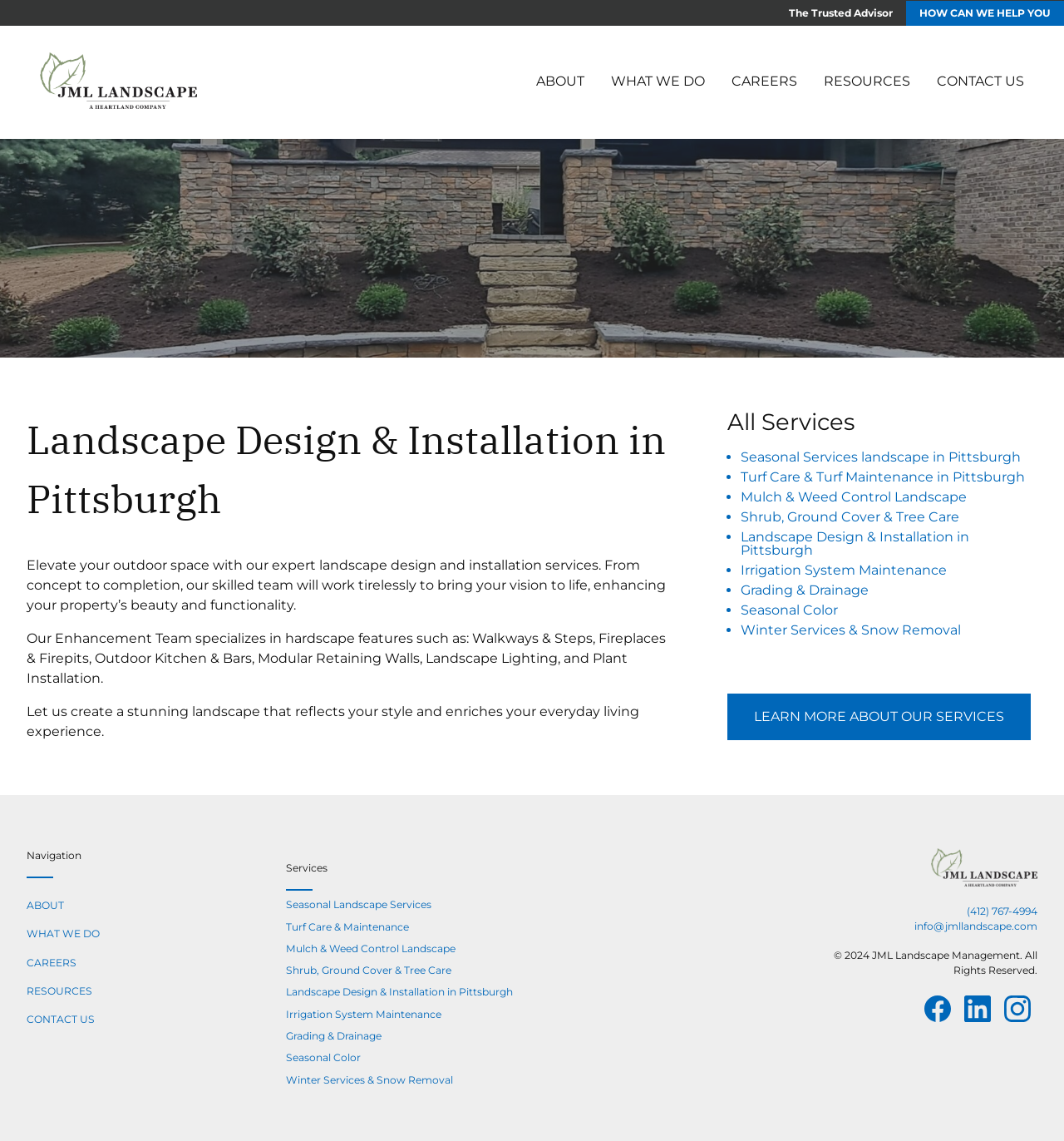What is the purpose of the company's enhancement team?
Look at the image and provide a short answer using one word or a phrase.

To create hardscape features